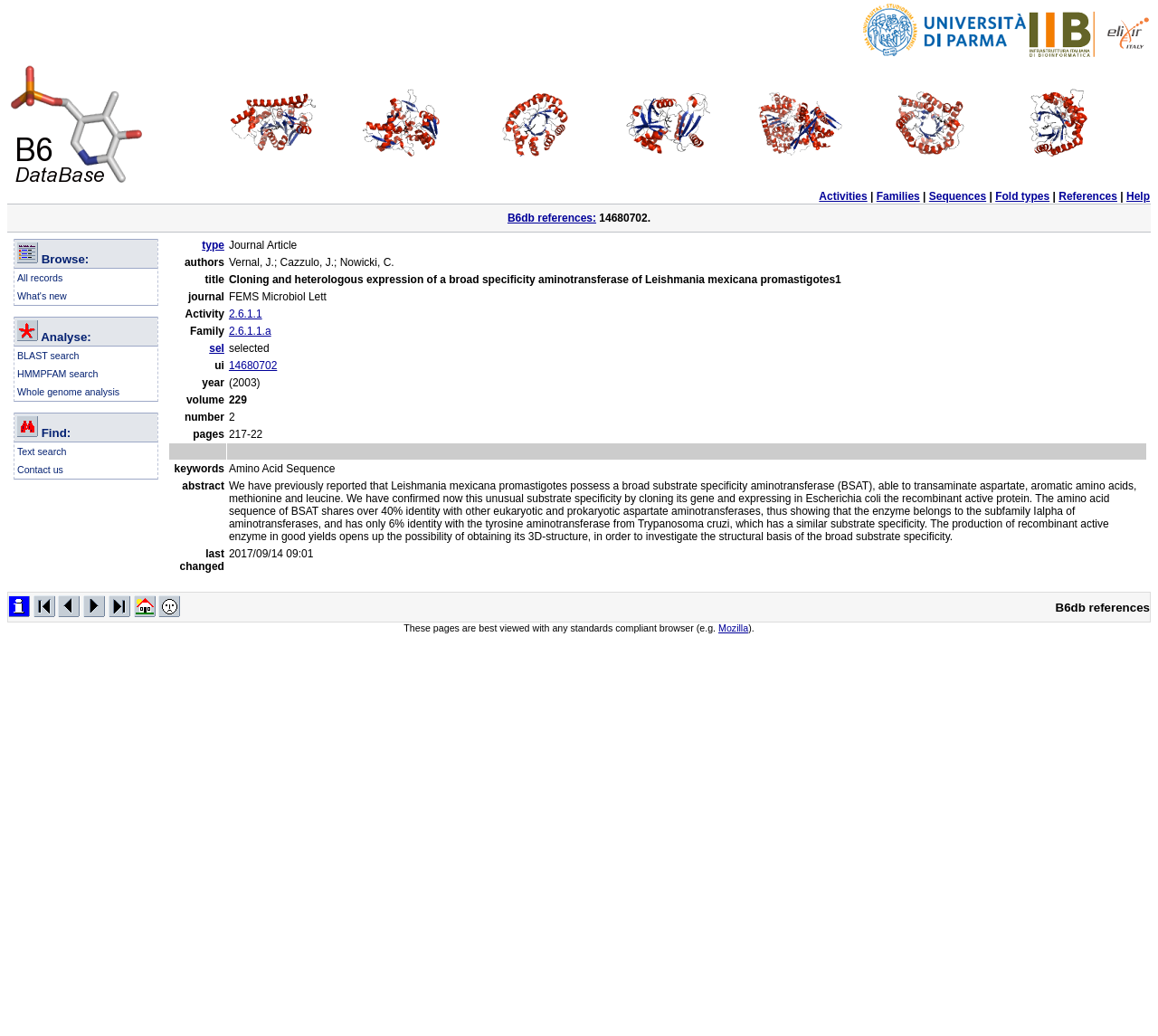Respond to the following question using a concise word or phrase: 
How many analysis options are available under 'Analyse:'?

4